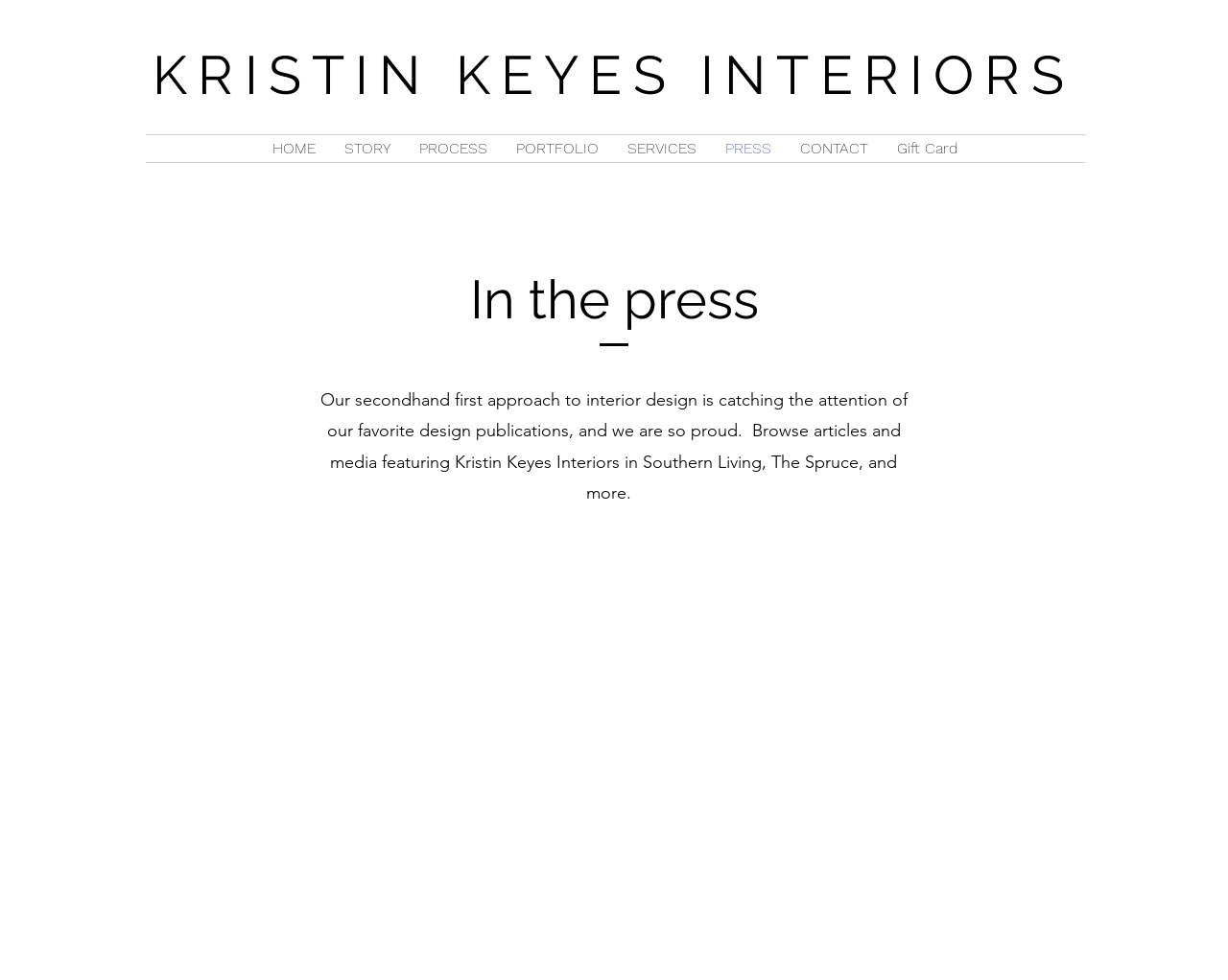What is the topic of the webpage section?
Using the image, provide a concise answer in one word or a short phrase.

In the press